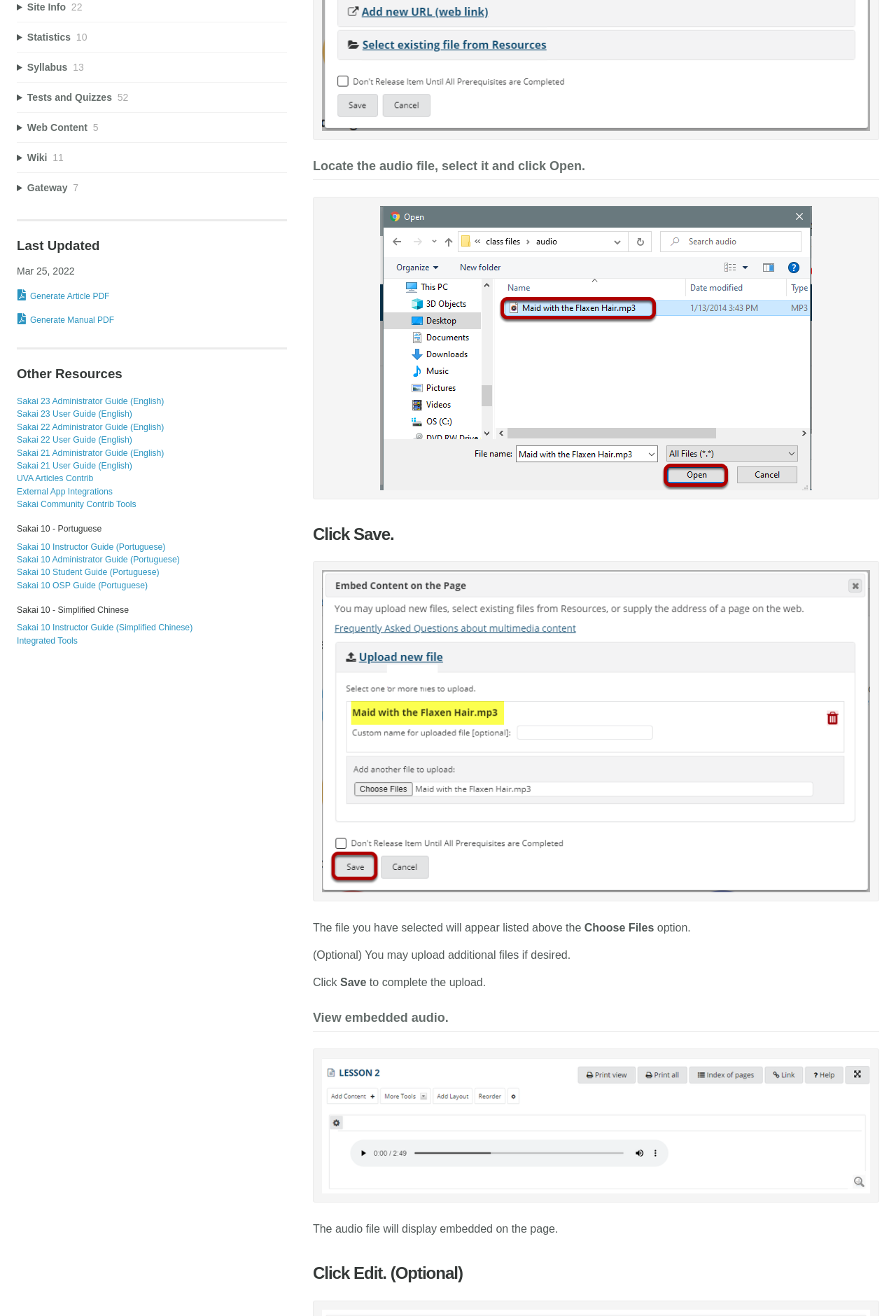What is the function of the 'Zoom image:' button?
Use the image to answer the question with a single word or phrase.

Enlarge image